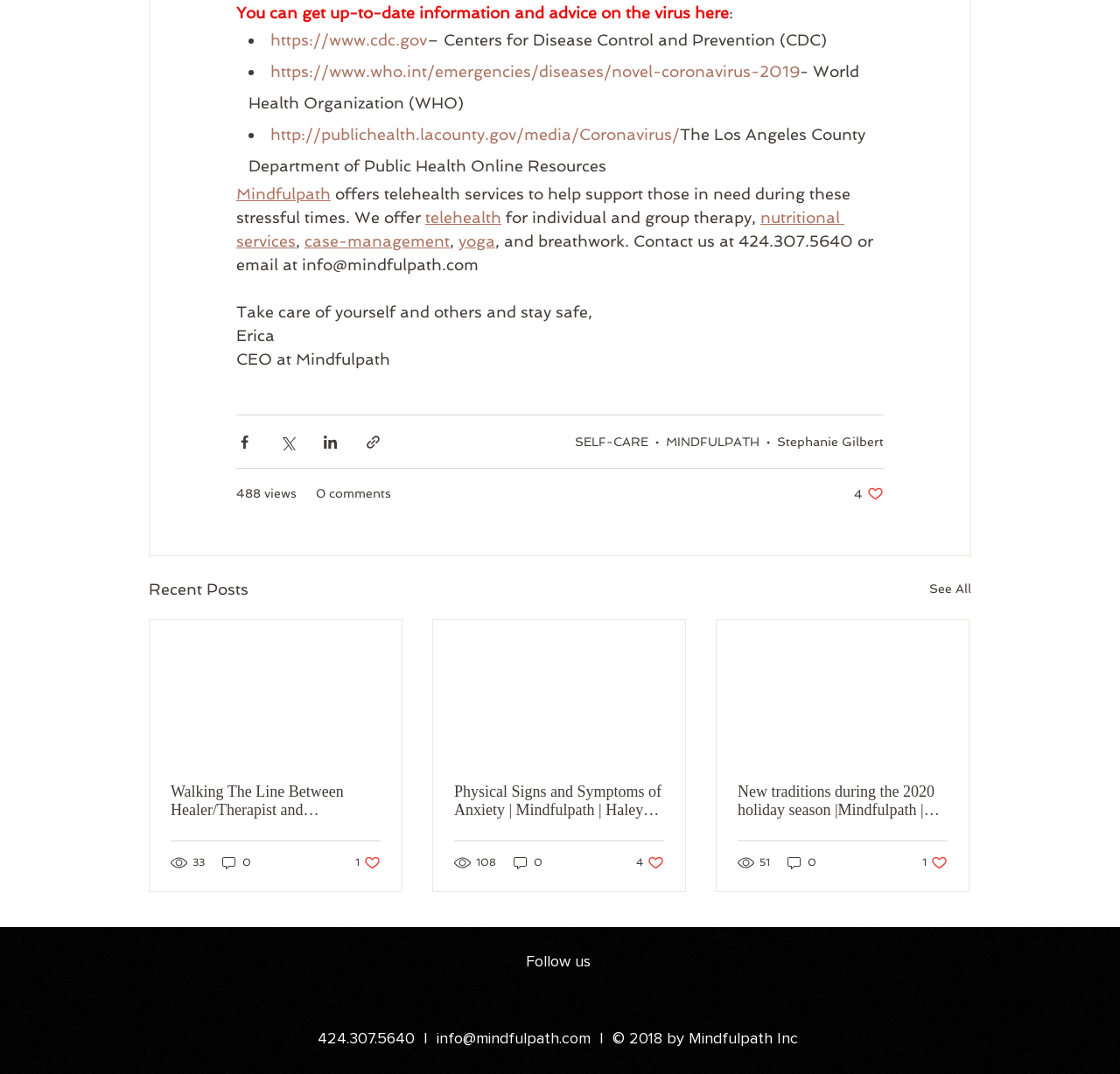Utilize the details in the image to thoroughly answer the following question: What services does Mindfulpath offer?

I read the introductory text, which mentions that Mindfulpath offers telehealth services, as well as other services including nutritional services, case-management, yoga, and breathwork.